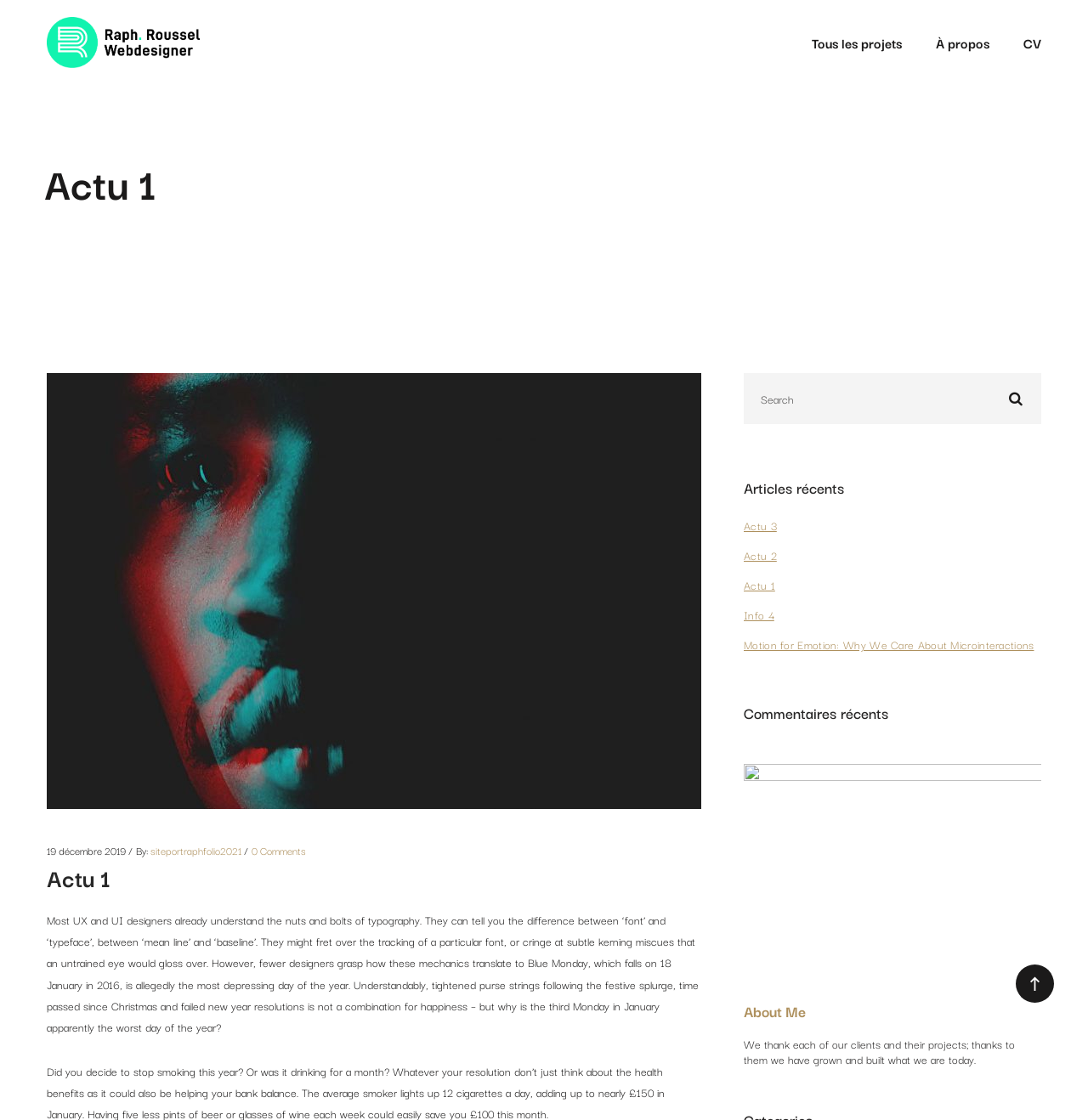Please provide the bounding box coordinates for the element that needs to be clicked to perform the following instruction: "Click on the logo". The coordinates should be given as four float numbers between 0 and 1, i.e., [left, top, right, bottom].

[0.043, 0.015, 0.183, 0.061]